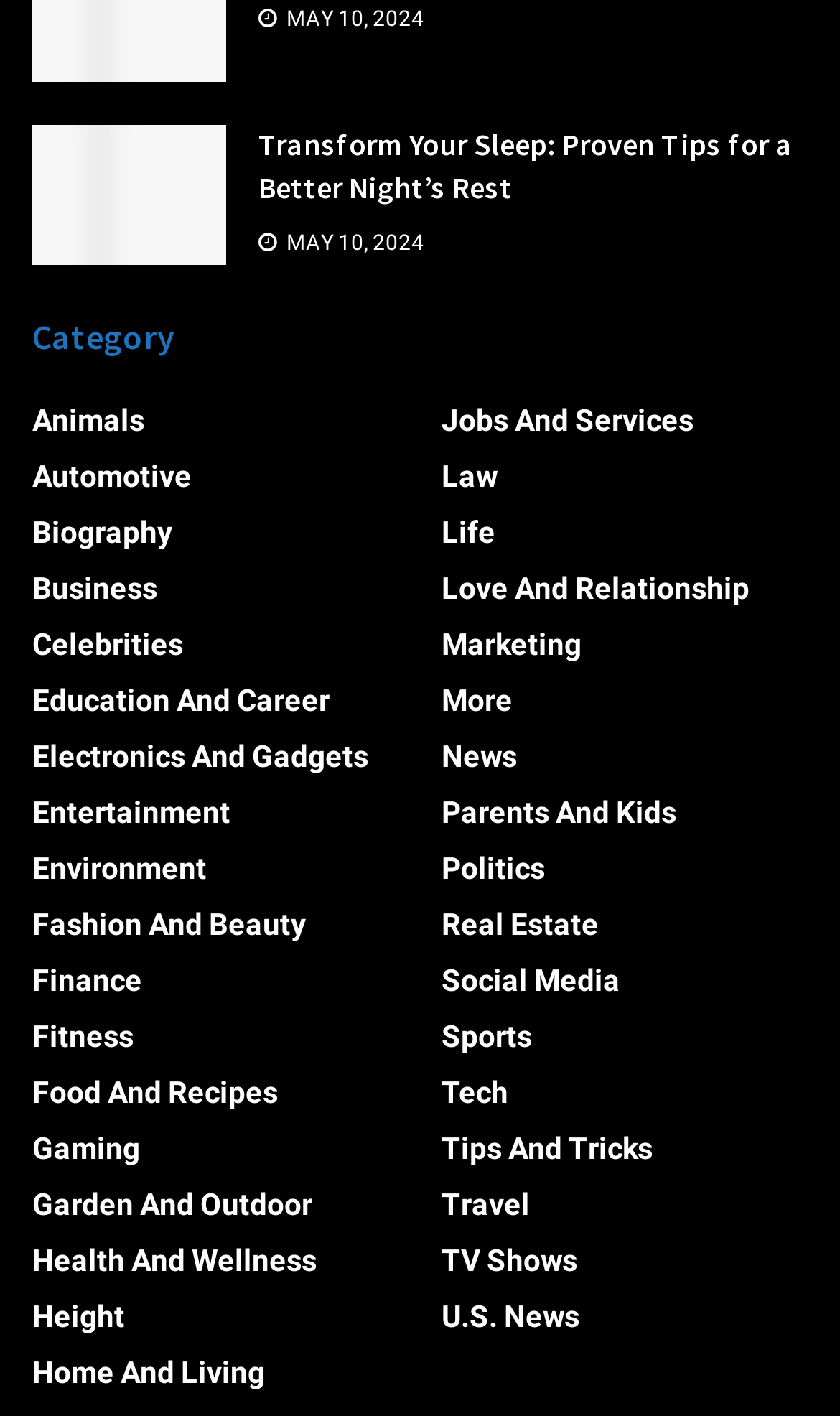Using the elements shown in the image, answer the question comprehensively: Is there a category for 'Food And Recipes'?

I found a link with the text 'Food And Recipes' under the 'Category' heading, which suggests that there is a category for 'Food And Recipes'.